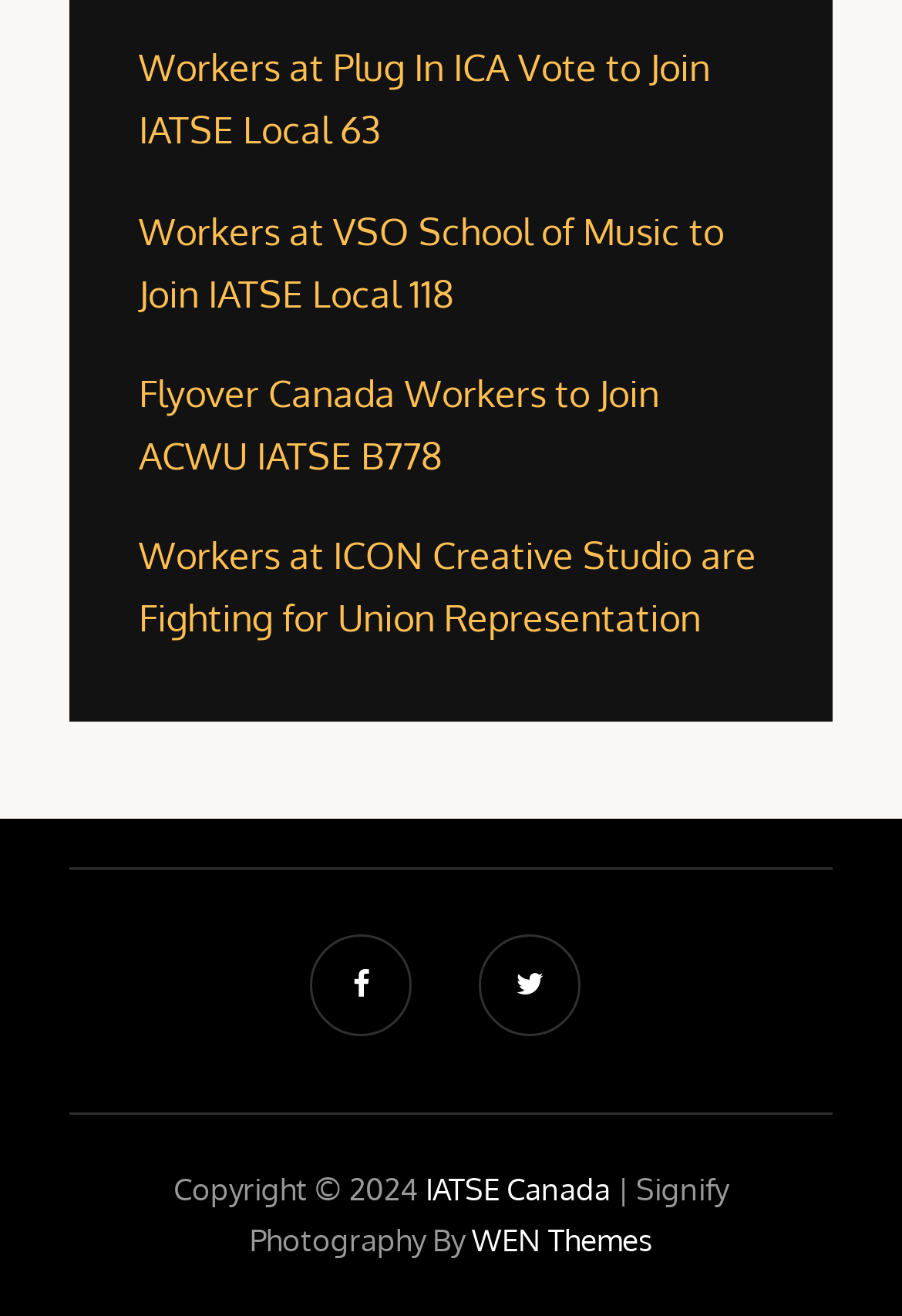Using the webpage screenshot and the element description Twitter (Canada), determine the bounding box coordinates. Specify the coordinates in the format (top-left x, top-left y, bottom-right x, bottom-right y) with values ranging from 0 to 1.

[0.505, 0.697, 0.669, 0.799]